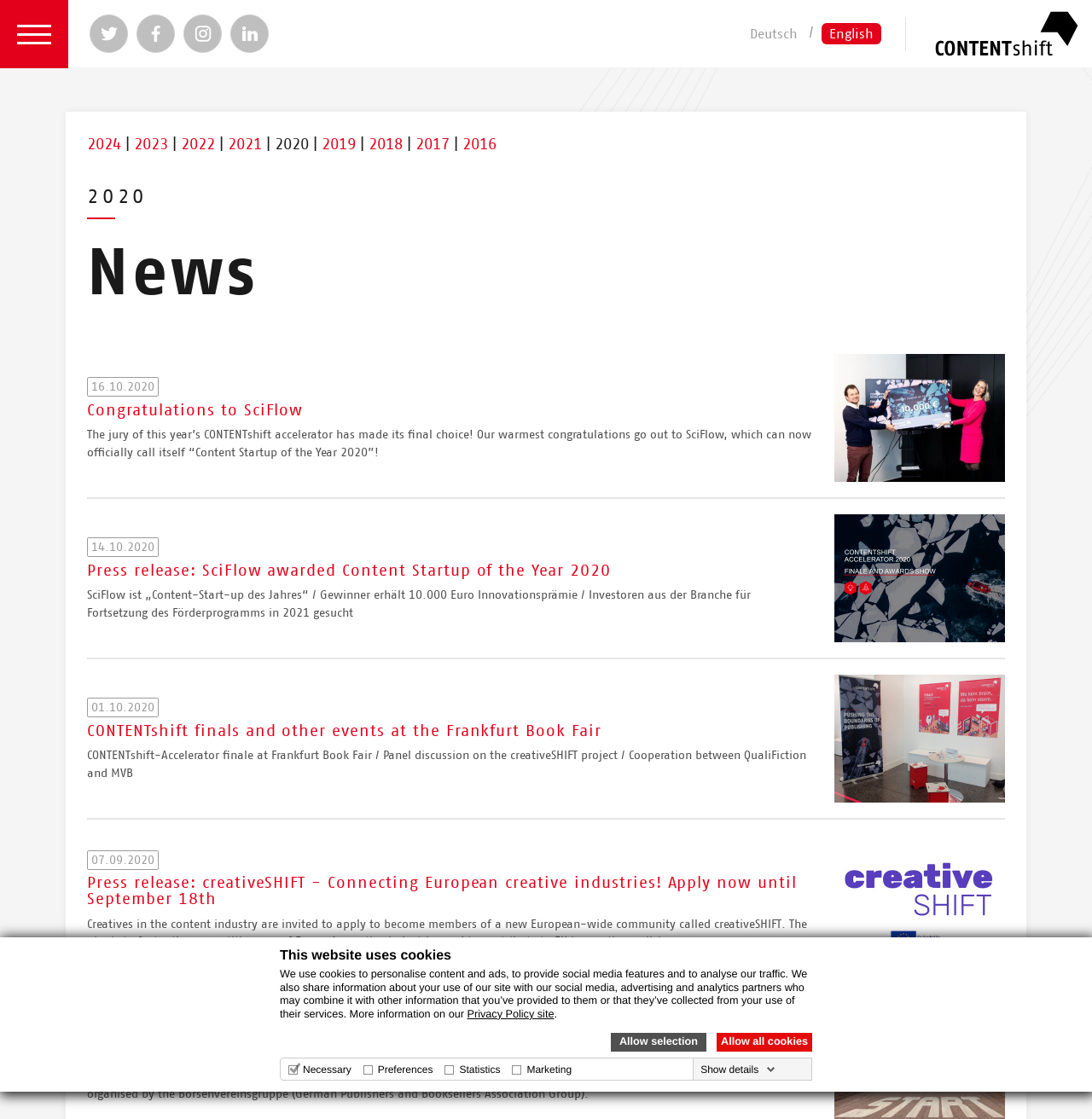Answer the question in one word or a short phrase:
What is the theme of the news articles on this webpage?

Content industry